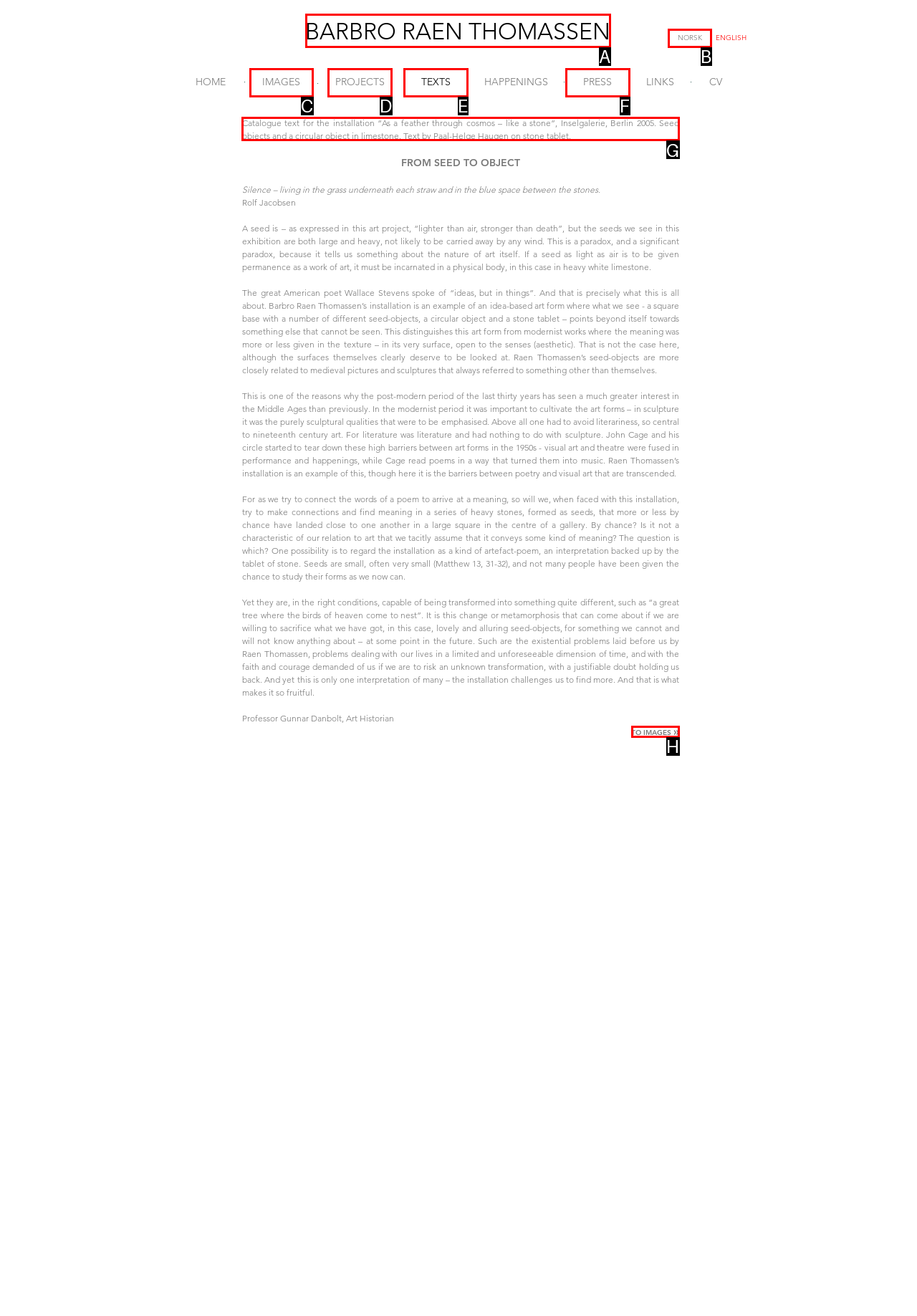Identify the correct HTML element to click to accomplish this task: View the catalogue text for the installation
Respond with the letter corresponding to the correct choice.

G